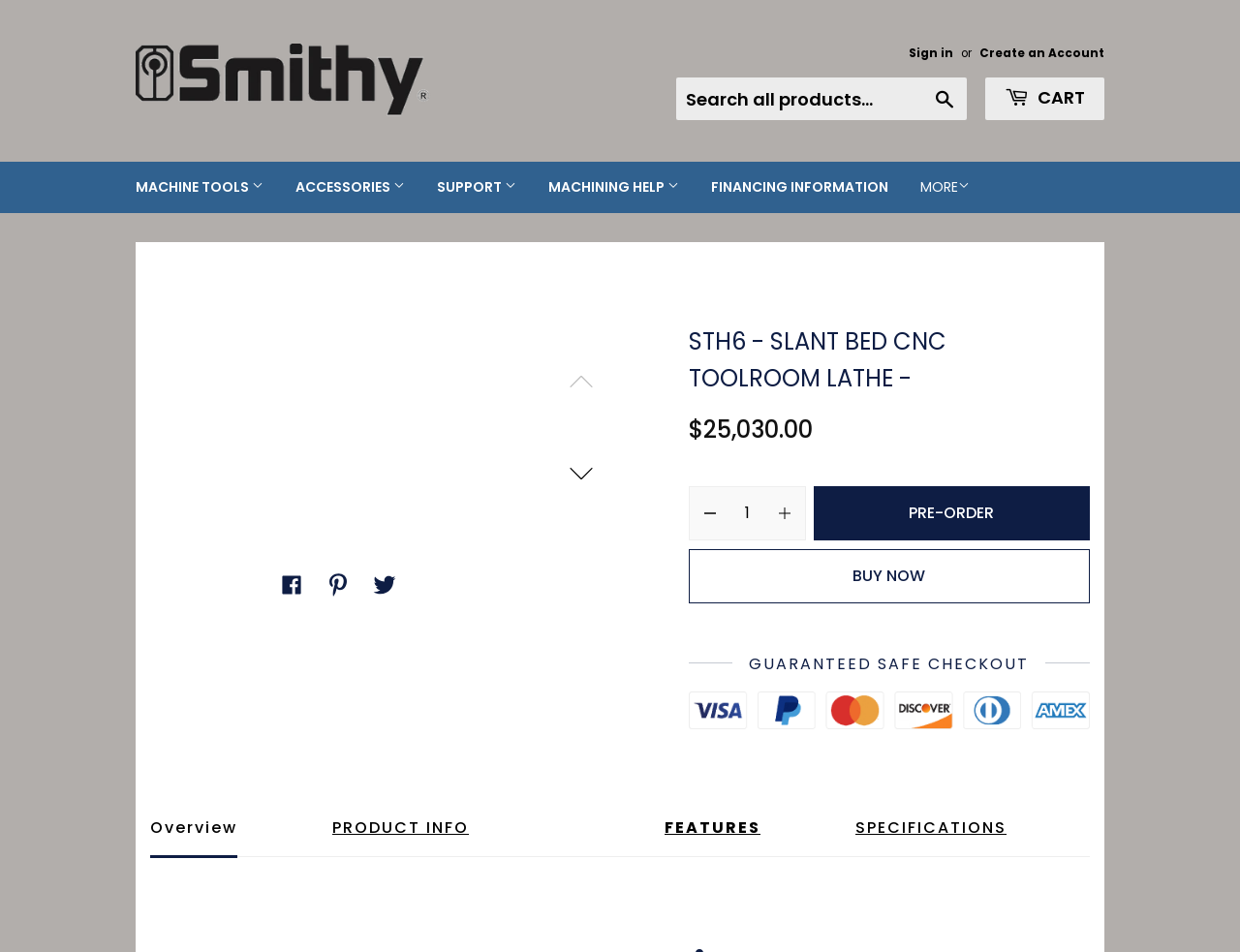Please identify the bounding box coordinates of the clickable area that will allow you to execute the instruction: "View MACHINE TOOLS menu".

[0.098, 0.17, 0.224, 0.223]